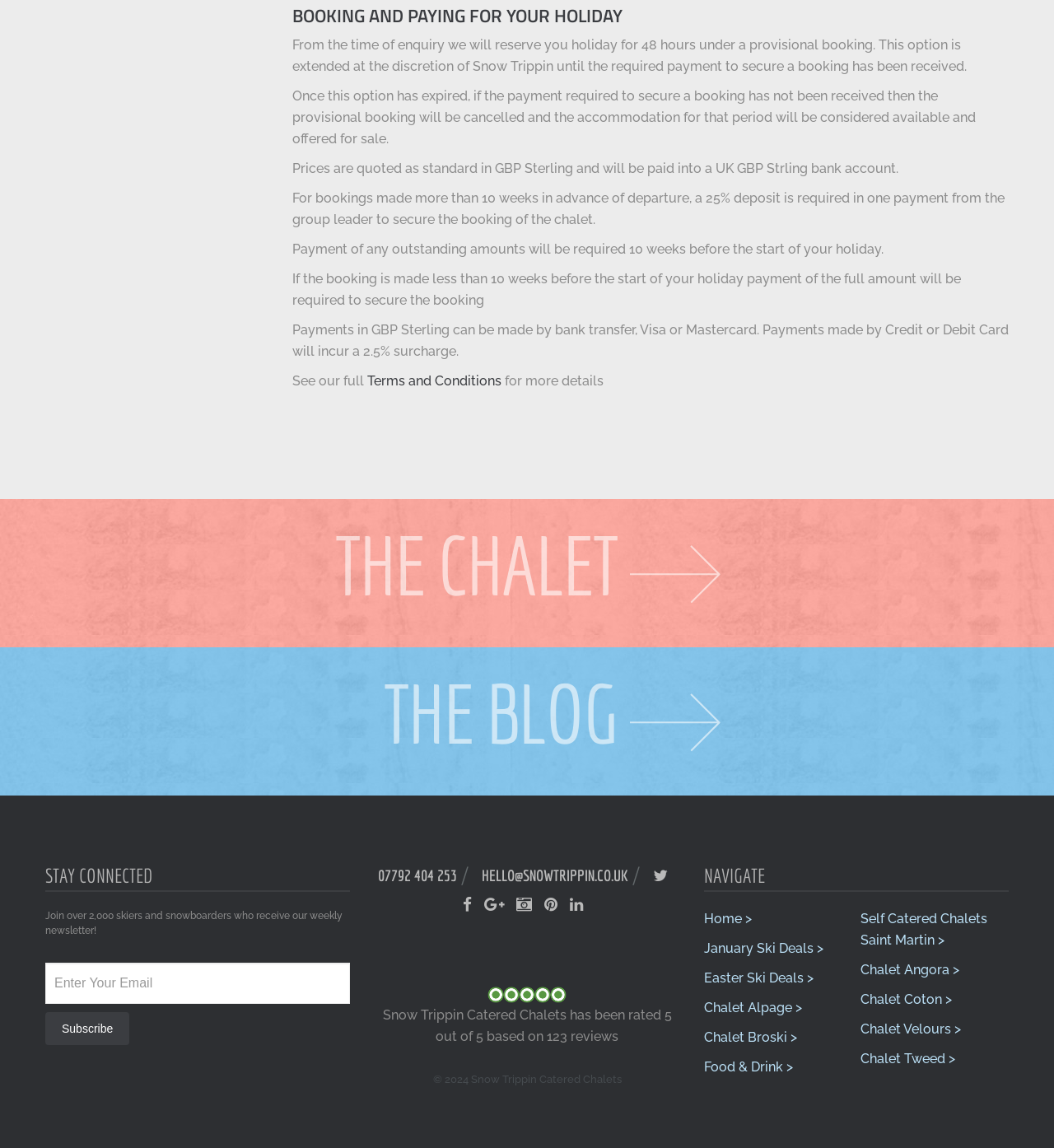Highlight the bounding box coordinates of the region I should click on to meet the following instruction: "Check the rating of Snow Trippin Catered Chalets".

[0.461, 0.858, 0.539, 0.875]